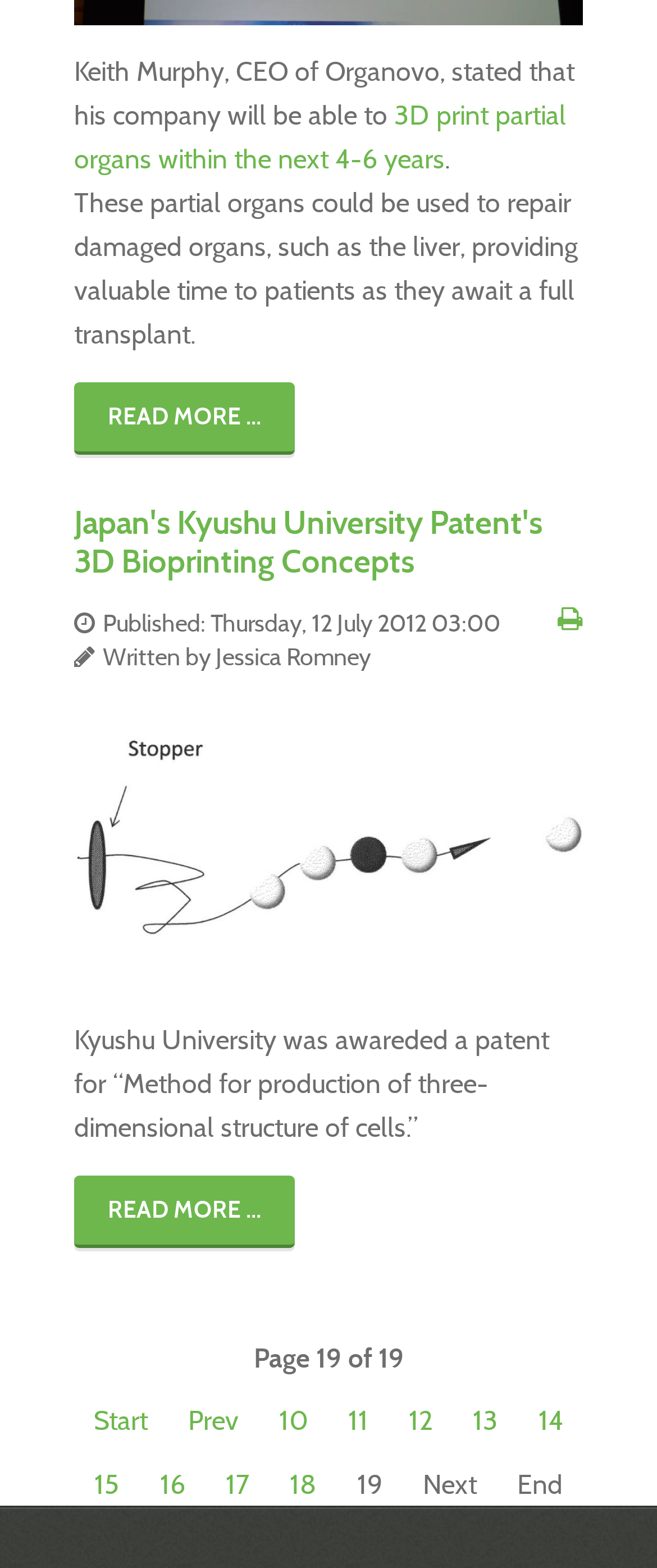Locate the bounding box coordinates of the element I should click to achieve the following instruction: "Go to page 10".

[0.424, 0.895, 0.468, 0.916]